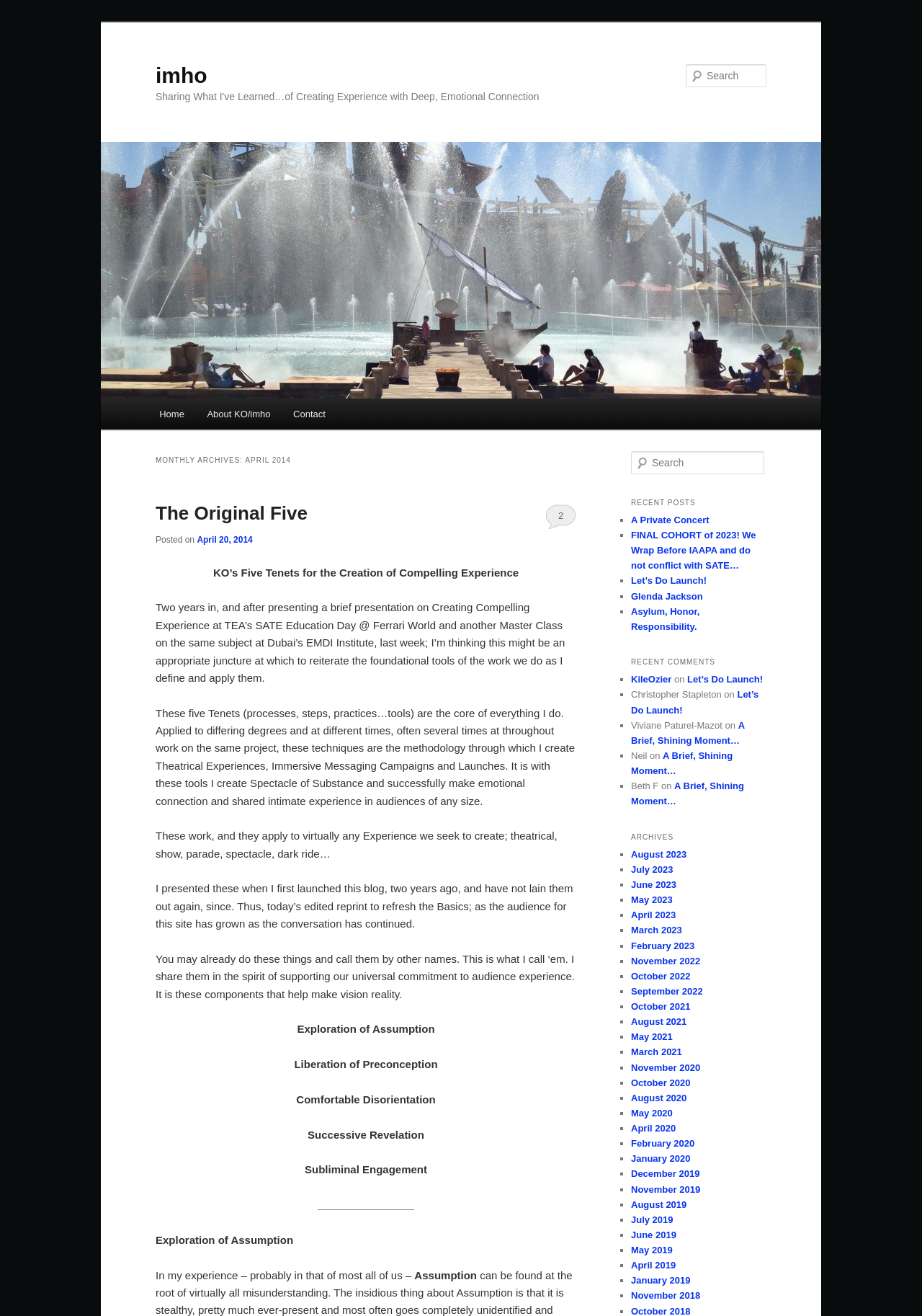Locate the bounding box coordinates of the area to click to fulfill this instruction: "Read the post 'The Original Five'". The bounding box should be presented as four float numbers between 0 and 1, in the order [left, top, right, bottom].

[0.169, 0.382, 0.334, 0.398]